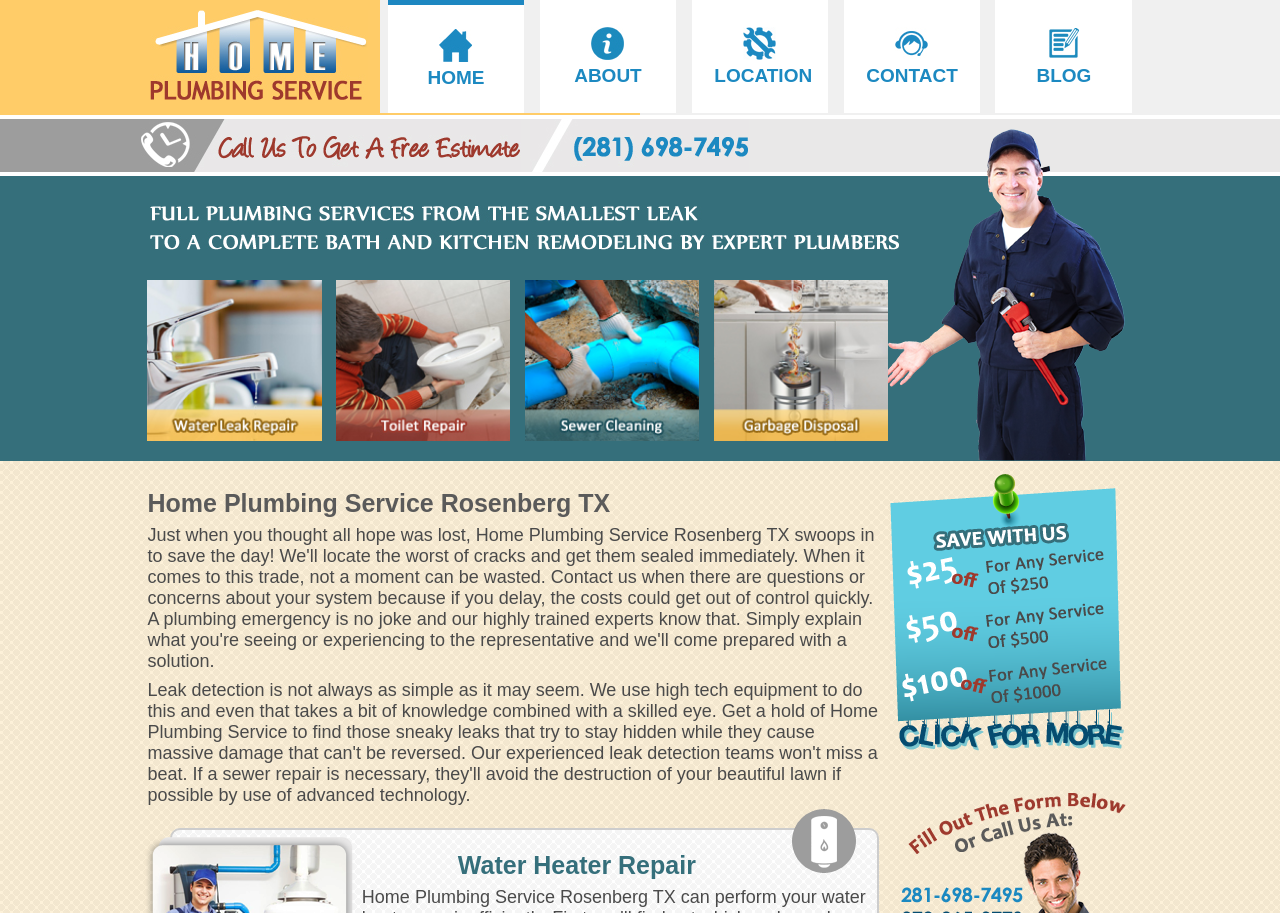What is the theme of the images on the page?
Look at the image and answer the question with a single word or phrase.

Plumbing services